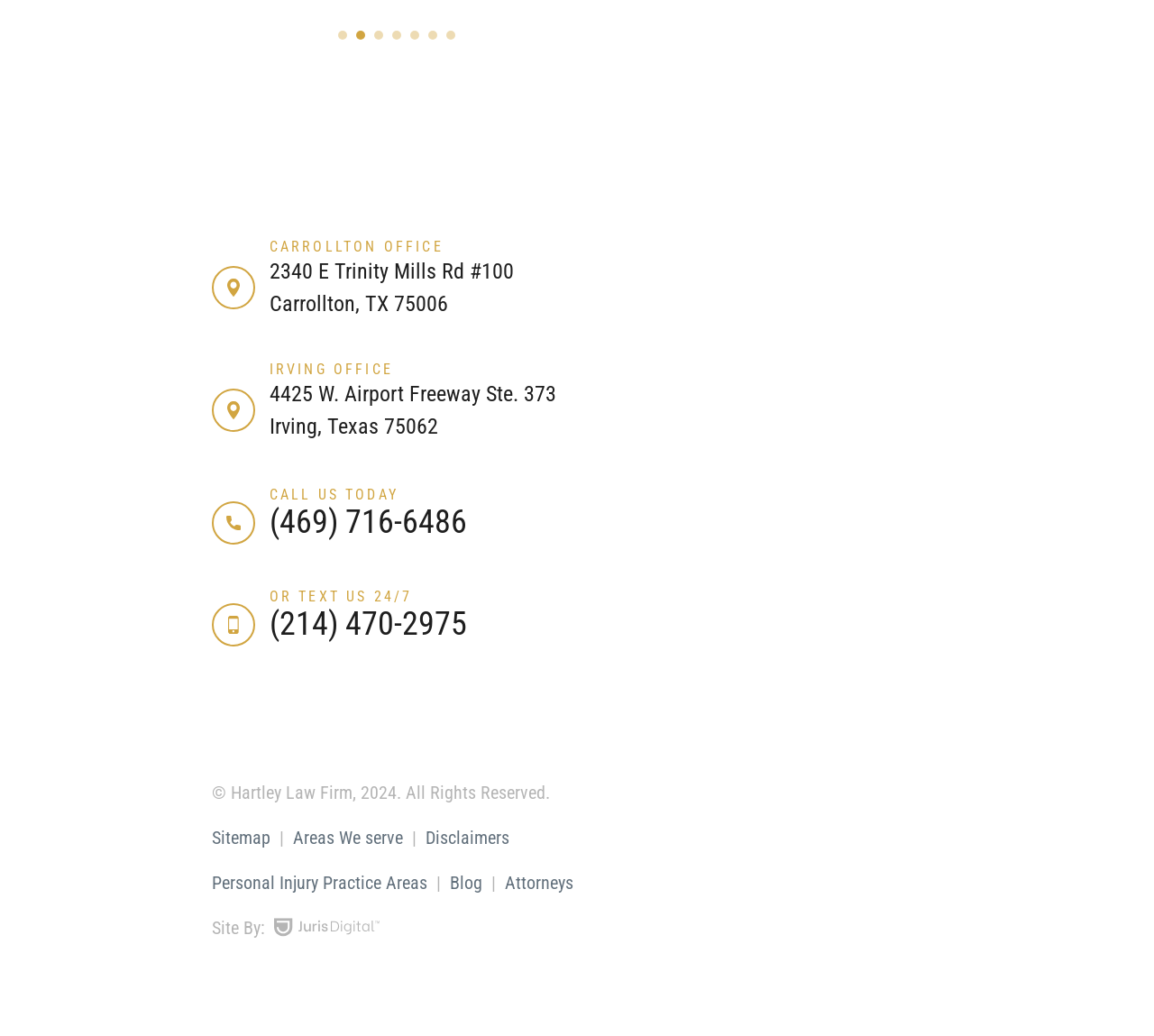Identify the bounding box coordinates of the region I need to click to complete this instruction: "Read the Blog".

[0.389, 0.841, 0.418, 0.862]